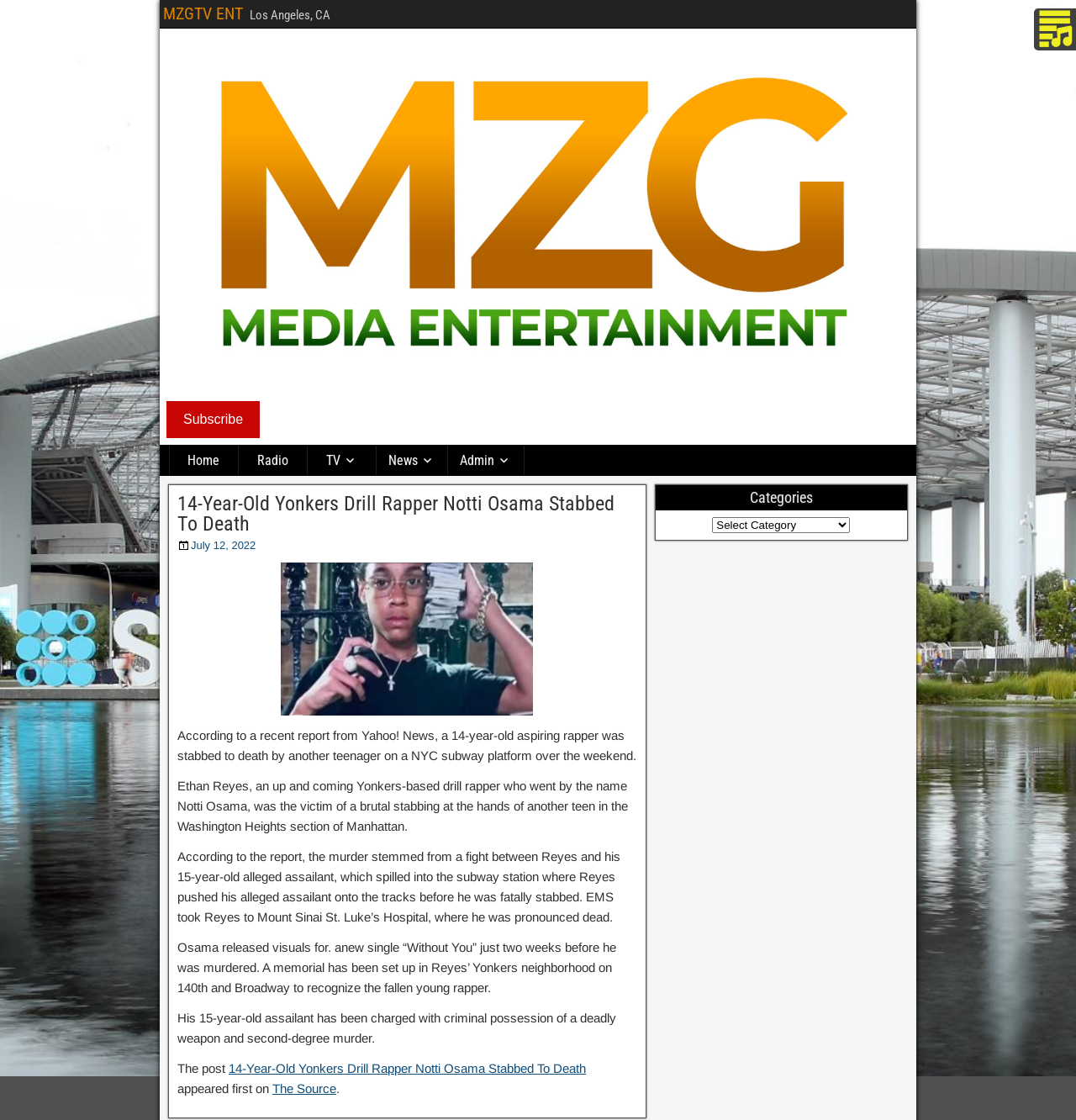Please identify the bounding box coordinates of the area I need to click to accomplish the following instruction: "Click on the 'Categories' heading".

[0.609, 0.433, 0.843, 0.455]